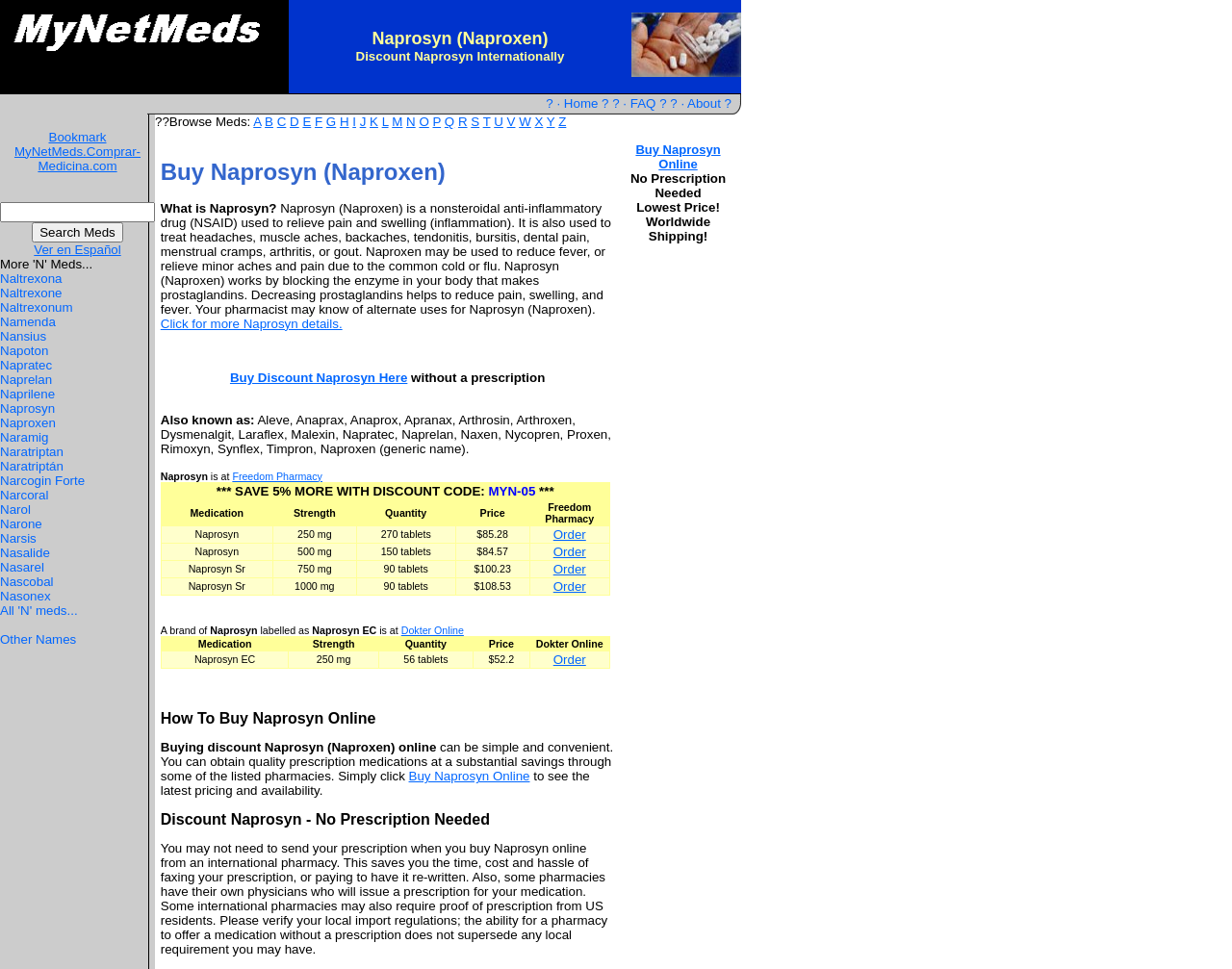Specify the bounding box coordinates of the area that needs to be clicked to achieve the following instruction: "Click the 'Buy Discount Naprosyn Here' link".

[0.187, 0.383, 0.331, 0.398]